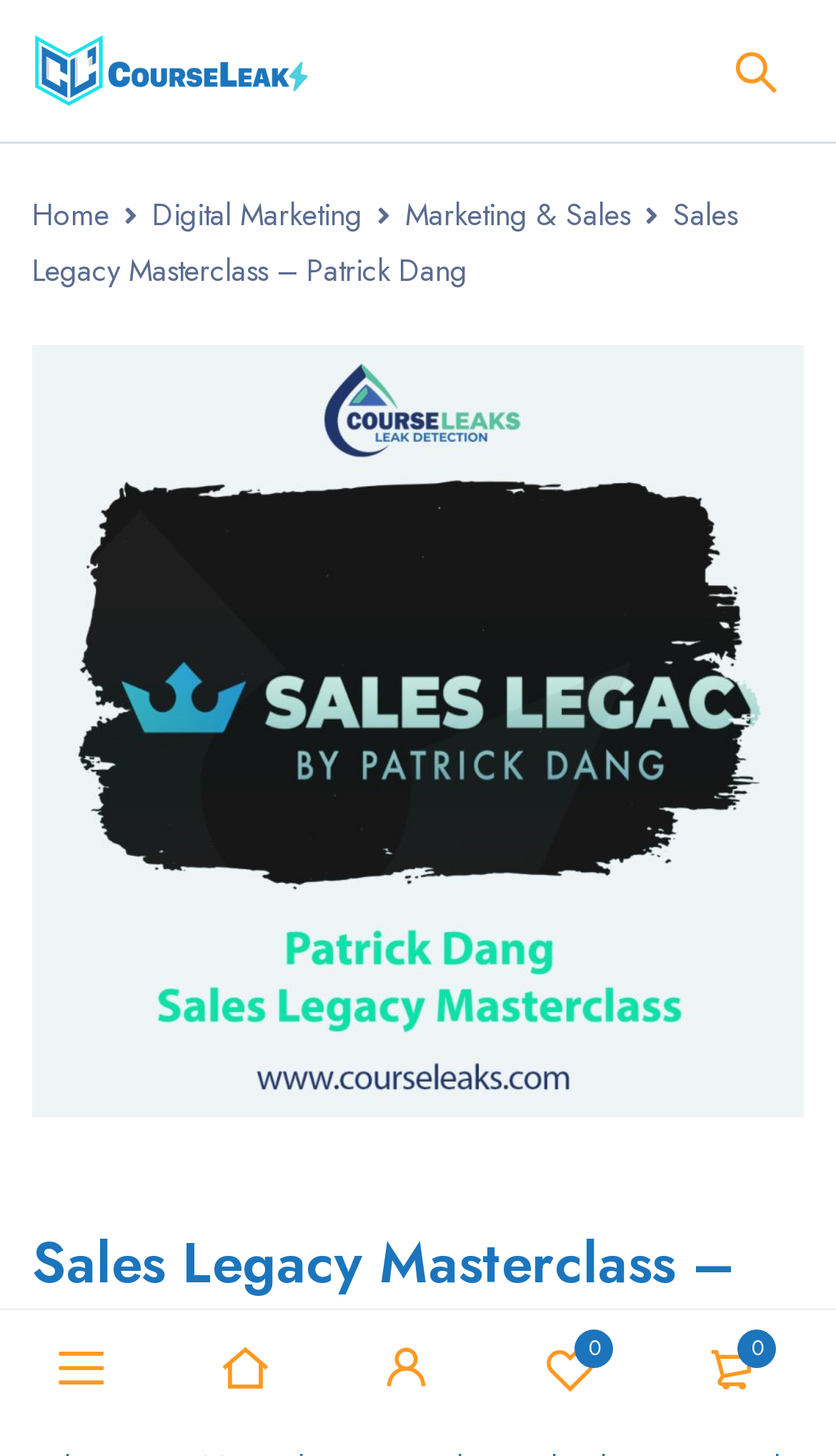Respond concisely with one word or phrase to the following query:
Is the user signed in?

No